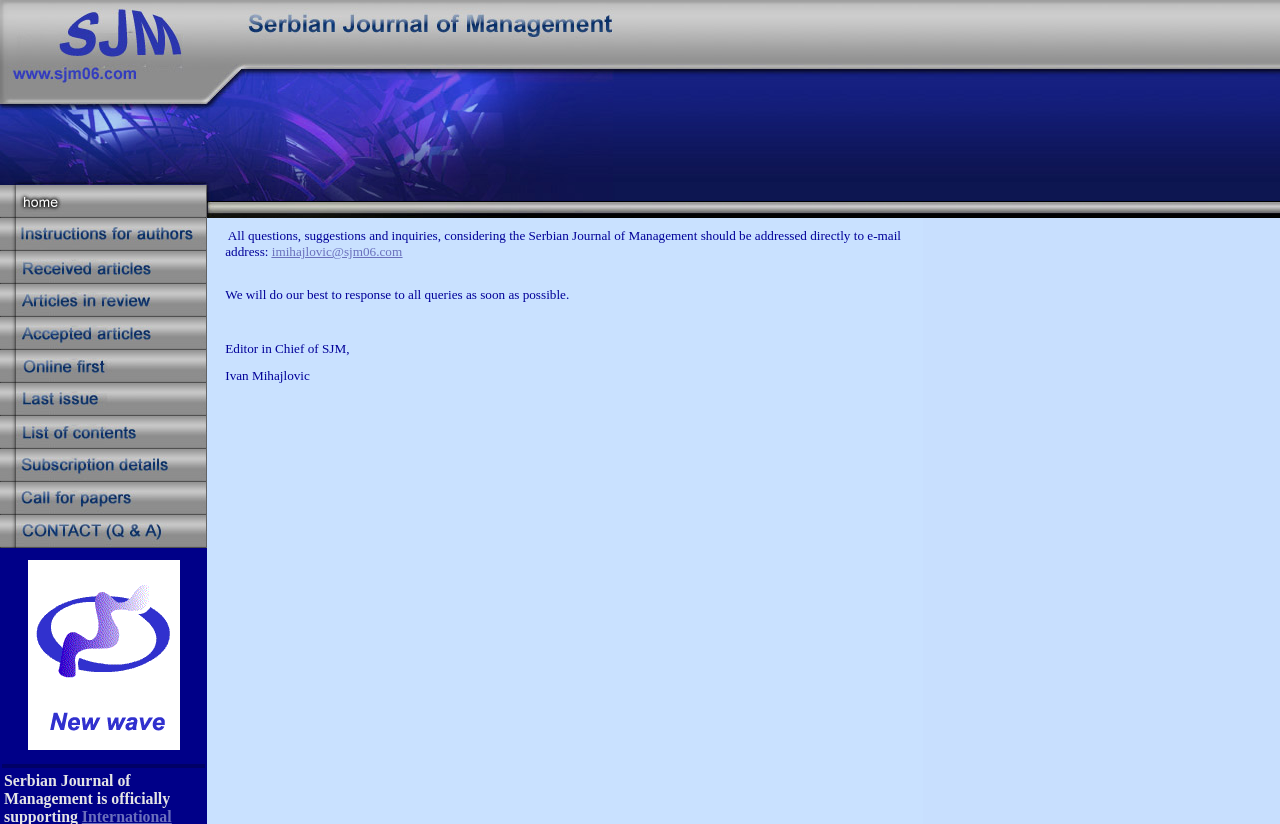Locate the bounding box coordinates of the element you need to click to accomplish the task described by this instruction: "view the table of contents".

[0.0, 0.292, 0.162, 0.307]